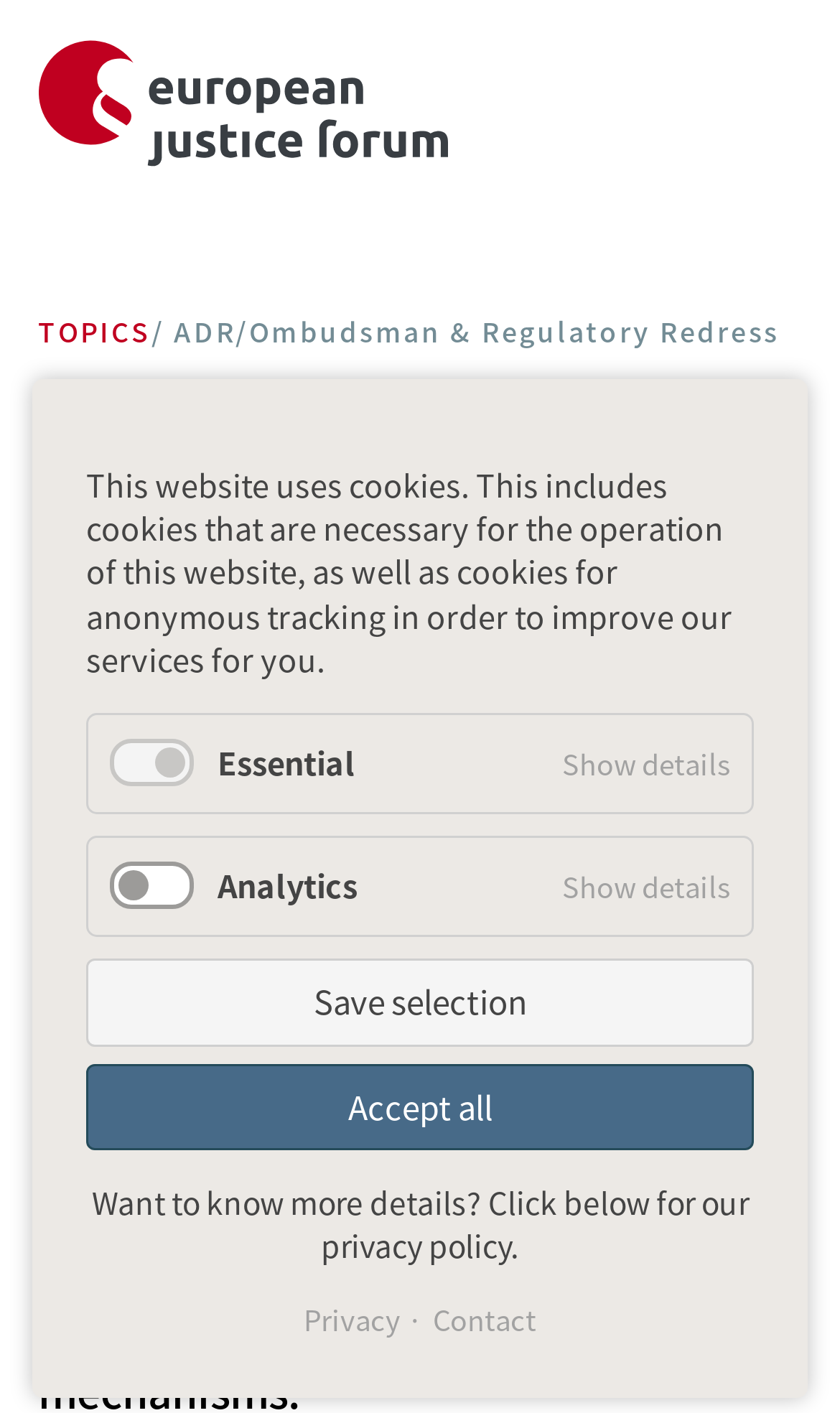Generate a detailed explanation of the webpage's features and information.

The webpage is about the European Justice Forum (EJF) and specifically focuses on Alternative Dispute Resolution (ADR) and Ombudsman & Regulatory Redress. 

At the top left corner, there is a logo of the European Justice Forum. Below the logo, there is a navigation breadcrumb with a link to "TOPICS" and a static text "ADR/Ombudsman & Regulatory Redress". 

On the top section of the page, there is a header with a static text "Essentials – clear and brief" and a heading "ADR/Ombudsman & Regulatory Redress". 

Below the header, there is a section labeled "Details" with a link to "Details – expert information". 

The main content of the page starts with a static text "Alternative Dispute Resolution (ADR) is an umbrella term for a wide variety of out-of-court mechanisms used to resolve disputes and provide redress." There are links to "ADR" and "redress" within the text. The text continues to explain that ADR is growing in popularity as it encompasses valuable and cost-effective alternatives to court proceedings. There are multiple links to "ADR" throughout the text. 

At the bottom of the page, there is an alert box with a static text explaining the website's use of cookies. The box includes checkboxes for "Essential" and "Analytics" cookies, as well as buttons to "Show details" and "Save selection". There are also buttons to "Accept all" and a link to the "Privacy" policy. Additionally, there is a link to "Contact" at the bottom right corner.